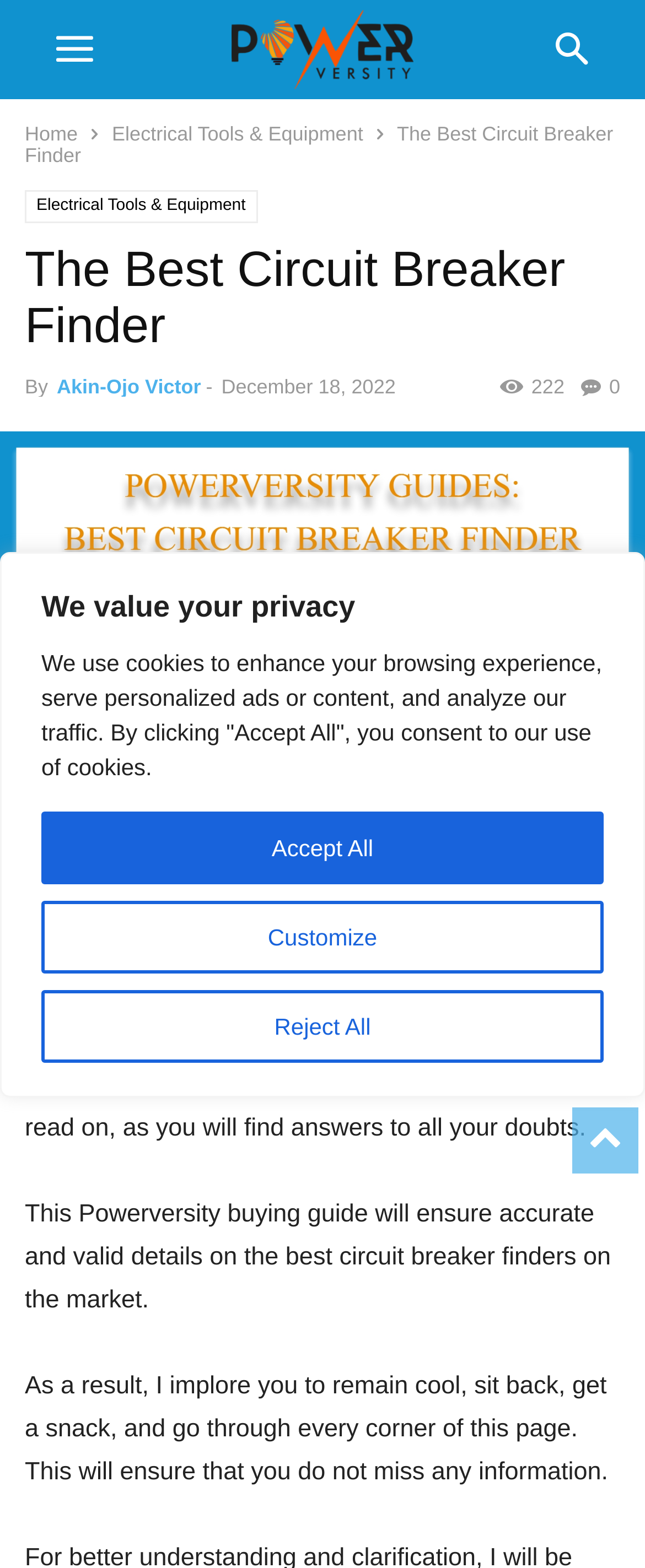Please locate the UI element described by "Electrical Tools & Equipment" and provide its bounding box coordinates.

[0.038, 0.121, 0.399, 0.142]